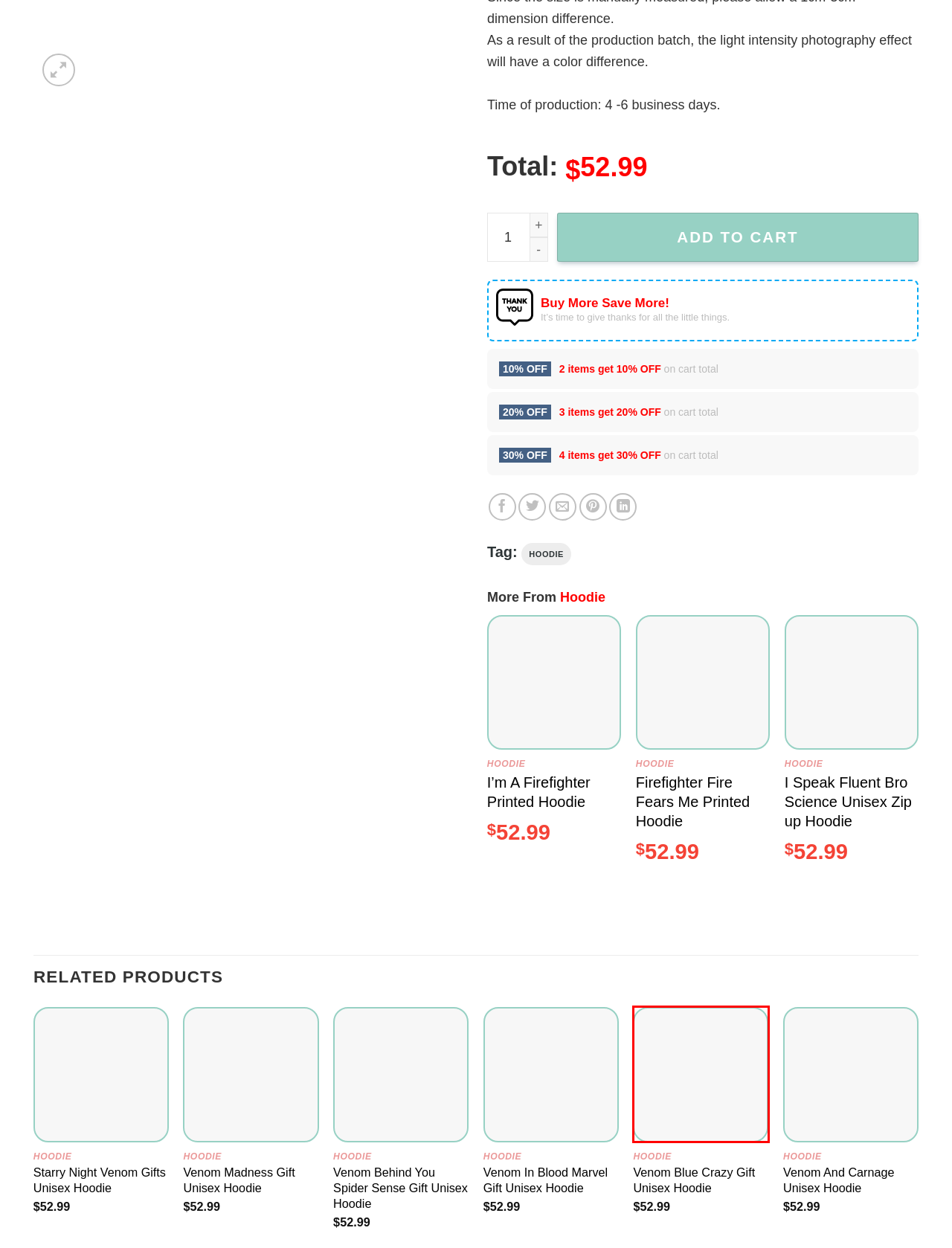Please examine the screenshot provided, which contains a red bounding box around a UI element. Select the webpage description that most accurately describes the new page displayed after clicking the highlighted element. Here are the candidates:
A. Venom Behind You Spider Sense Gift Unisex Hoodie - PipoShirts Store
B. I Speak Fluent Bro Science Unisex Zip up Hoodie - PipoShirts Store
C. I'm A Firefighter Printed Hoodie - PipoShirts Store
D. Venom In Blood Marvel Gift Unisex Hoodie - PipoShirts Store
E. Firefighter Fire Fears Me Printed Hoodie - PipoShirts Store
F. Venom Blue Crazy Gift Unisex Hoodie - PipoShirts Store
G. Venom Madness Gift Unisex Hoodie - PipoShirts Store
H. Venom And Carnage Unisex Hoodie - PipoShirts Store

F